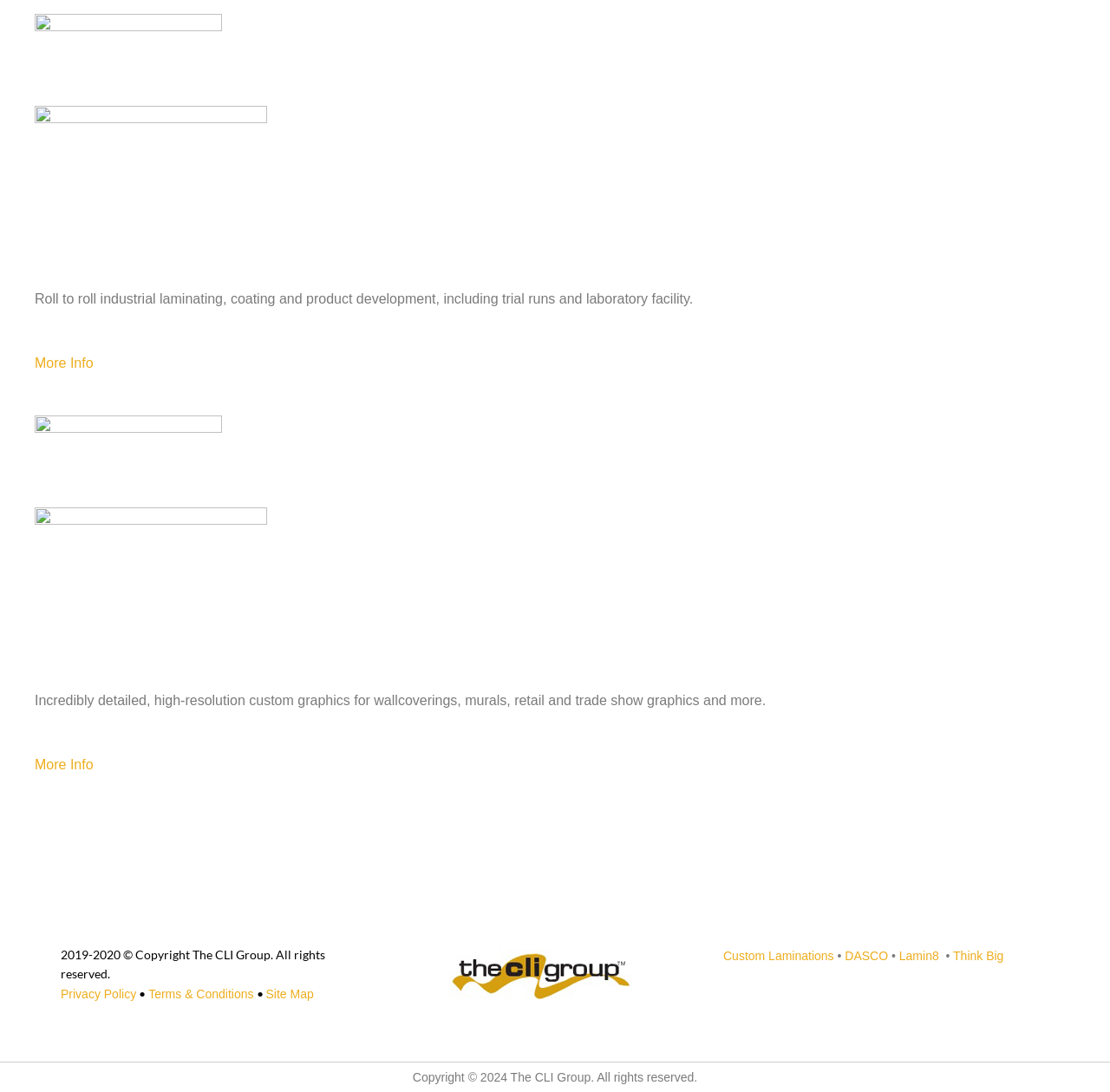Give a one-word or short phrase answer to this question: 
What is the purpose of the 'More Info' buttons?

To provide more information